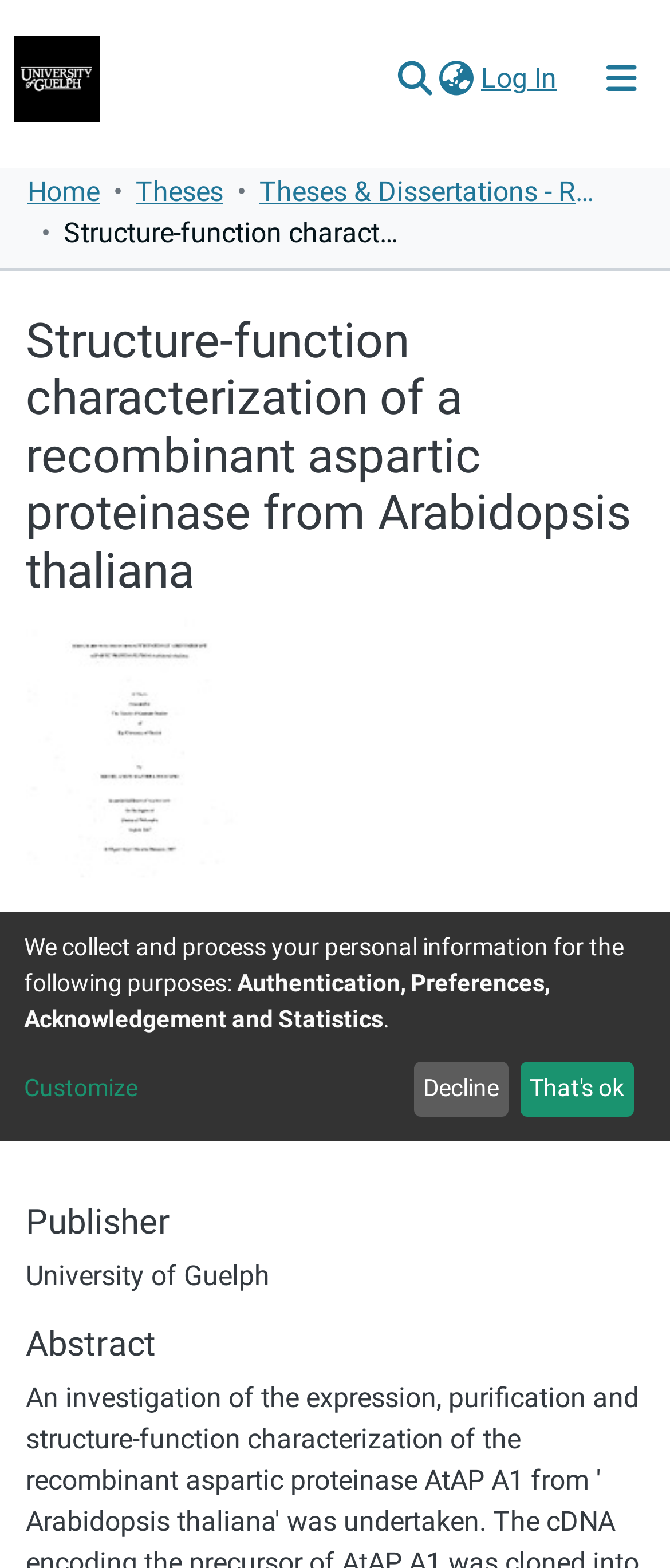What is the purpose of collecting personal information?
Based on the visual content, answer with a single word or a brief phrase.

Authentication, Preferences, Acknowledgement and Statistics